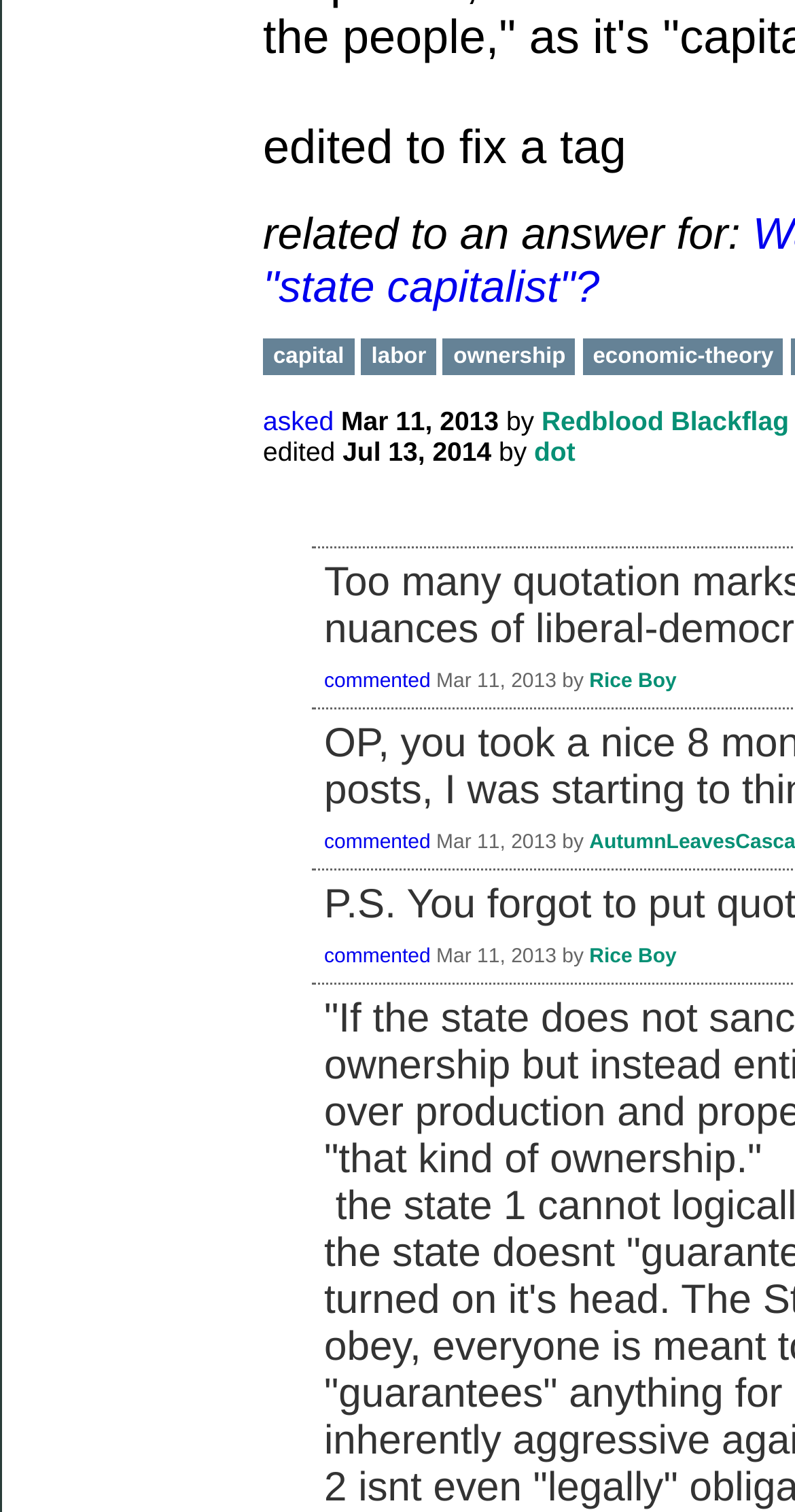Who asked the question?
Look at the image and respond with a one-word or short phrase answer.

Redblood Blackflag